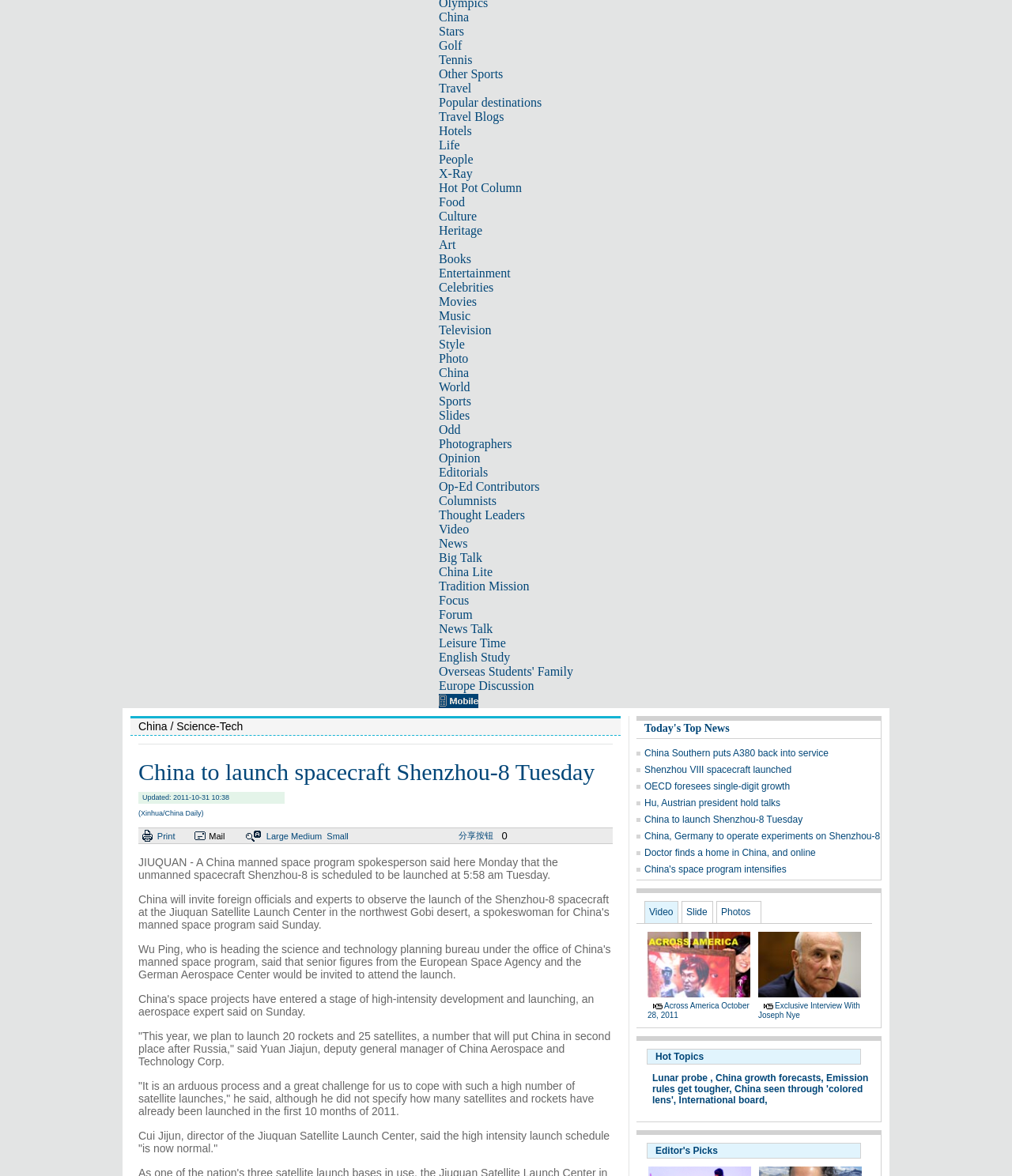From the webpage screenshot, predict the bounding box of the UI element that matches this description: "China to launch Shenzhou-8 Tuesday".

[0.637, 0.692, 0.793, 0.702]